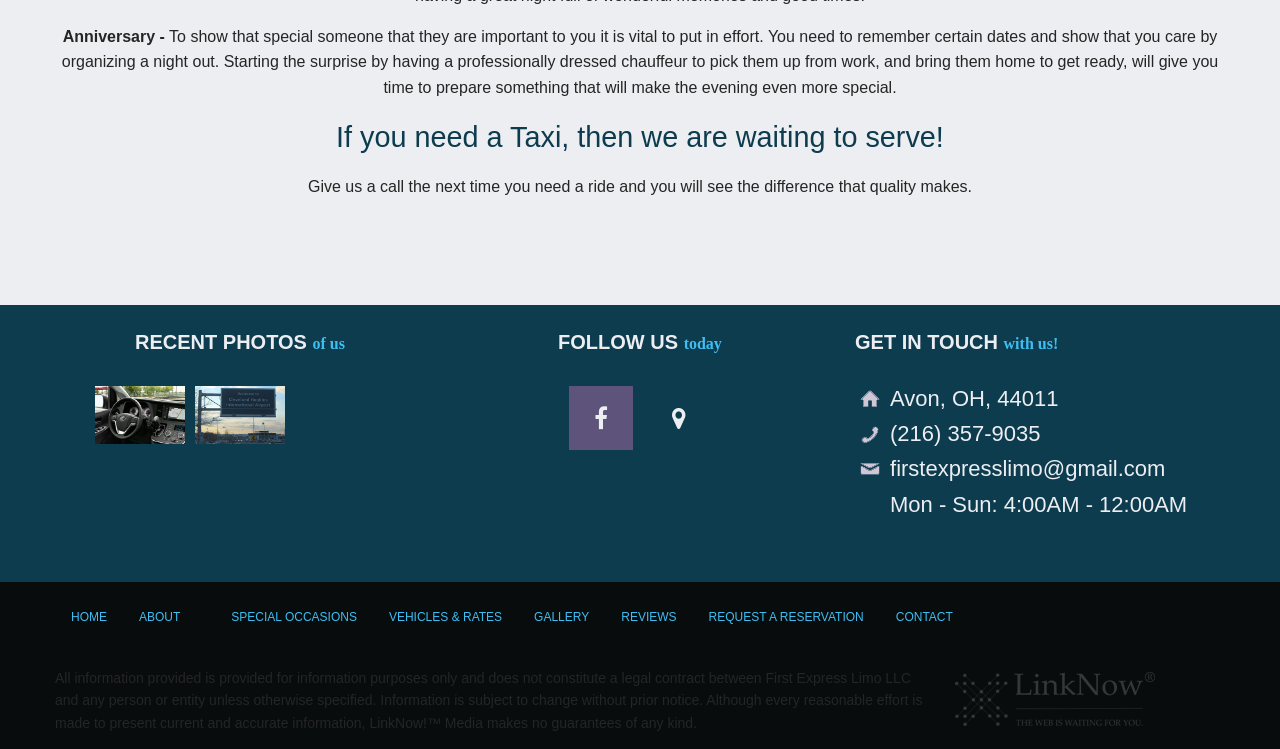Determine the bounding box coordinates for the area that should be clicked to carry out the following instruction: "Click the 'HOME' link".

[0.043, 0.777, 0.096, 0.87]